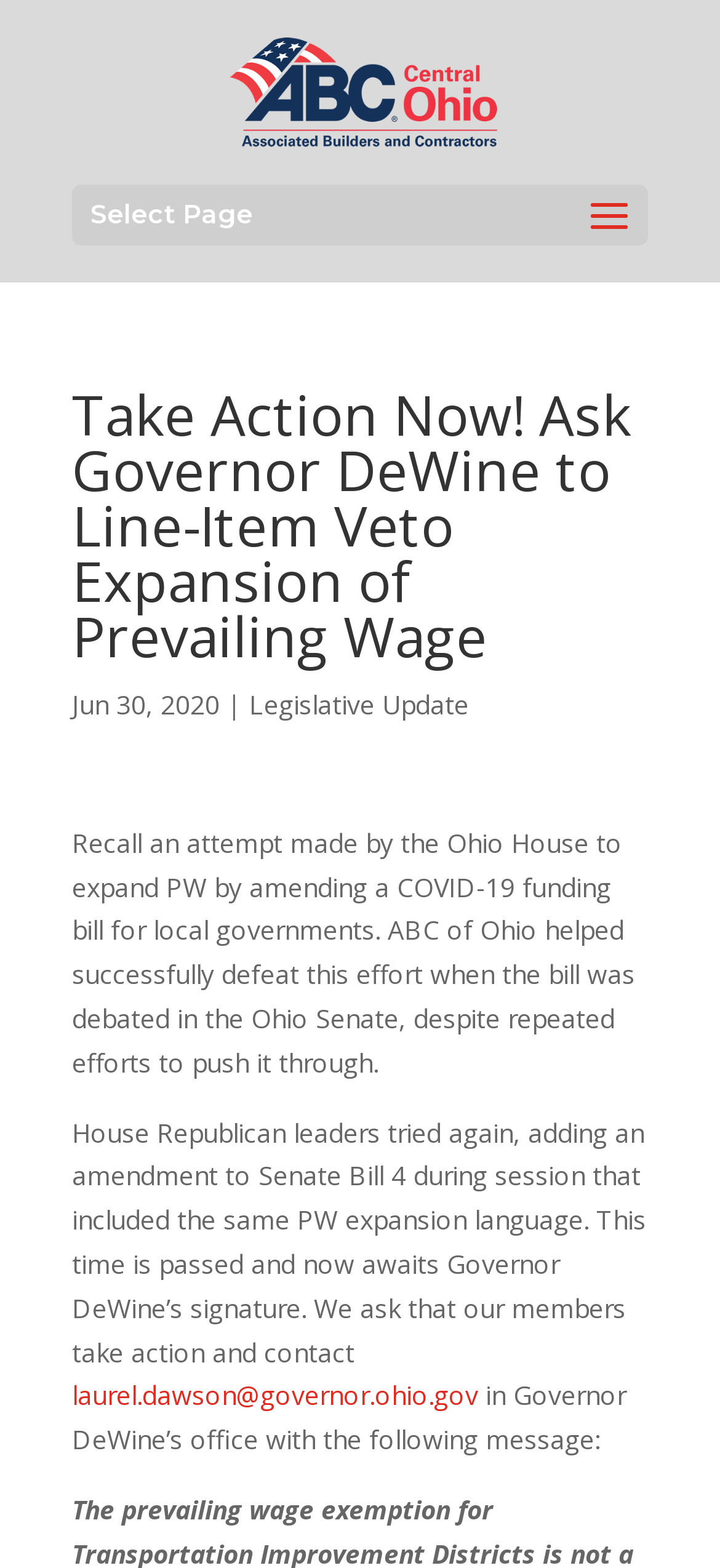Give a comprehensive overview of the webpage, including key elements.

The webpage is about taking action against the expansion of prevailing wage, specifically asking Governor DeWine to line-item veto the expansion. At the top, there is a link to the "ABC Central Ohio Chapter" with an accompanying image, positioned near the top left corner of the page. 

Below the link, there is a dropdown menu labeled "Select Page" on the top left side. The main heading "Take Action Now! Ask Governor DeWine to Line-Item Veto Expansion of Prevailing Wage" is prominently displayed in the middle of the page, spanning almost the entire width.

On the top right side, there is a date "Jun 30, 2020" followed by a link to "Legislative Update". Below the heading, there are two paragraphs of text describing the situation. The first paragraph explains how the Ohio House attempted to expand prevailing wage by amending a COVID-19 funding bill, but was successfully defeated in the Ohio Senate. The second paragraph describes how House Republican leaders added an amendment to Senate Bill 4, which passed and now awaits Governor DeWine's signature.

At the bottom of the page, there is a call to action, asking members to contact Governor DeWine's office via email, with a link to "laurel.dawson@governor.ohio.gov" and a suggested message to include.